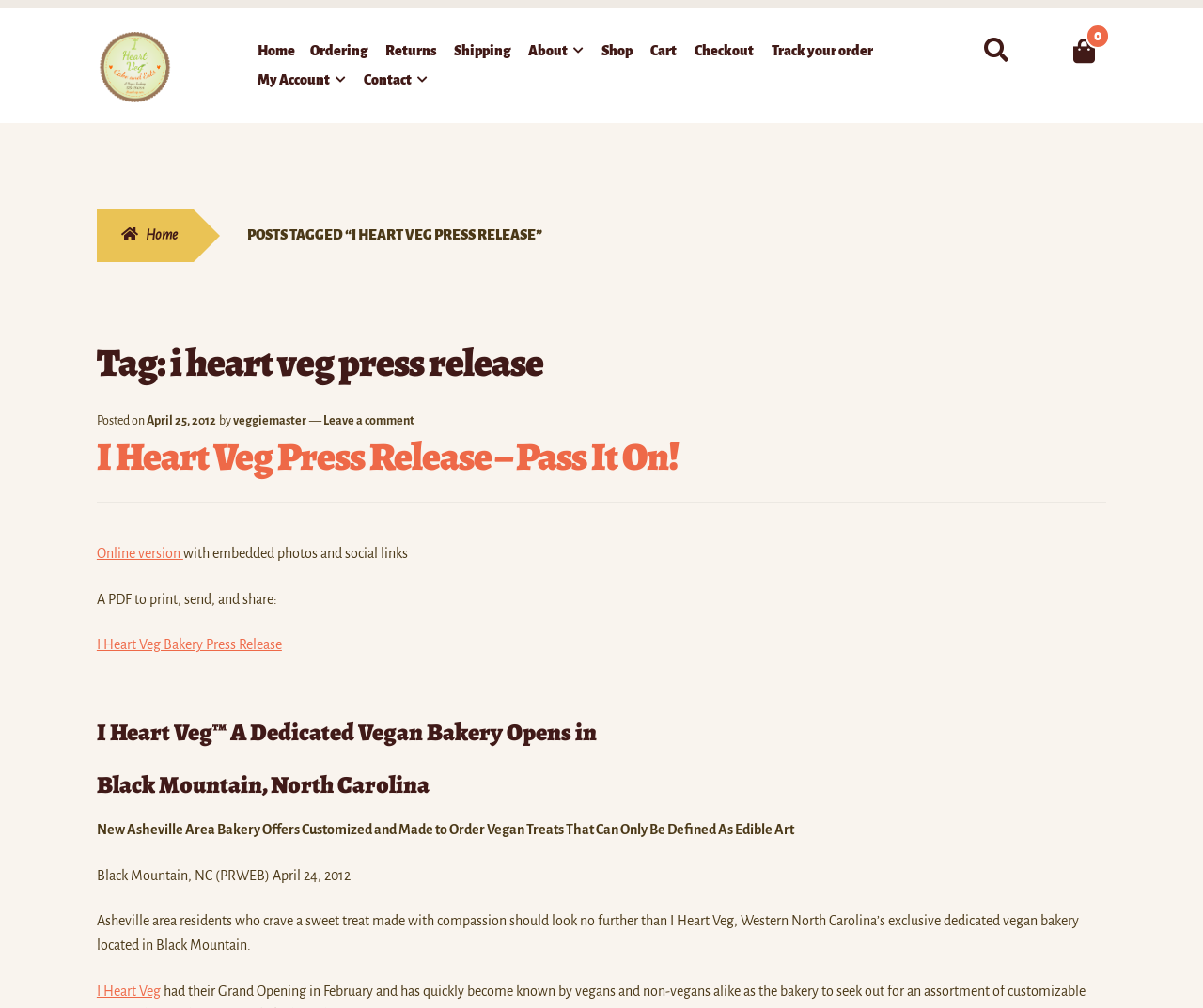Please predict the bounding box coordinates of the element's region where a click is necessary to complete the following instruction: "visit the about page". The coordinates should be represented by four float numbers between 0 and 1, i.e., [left, top, right, bottom].

[0.439, 0.039, 0.485, 0.068]